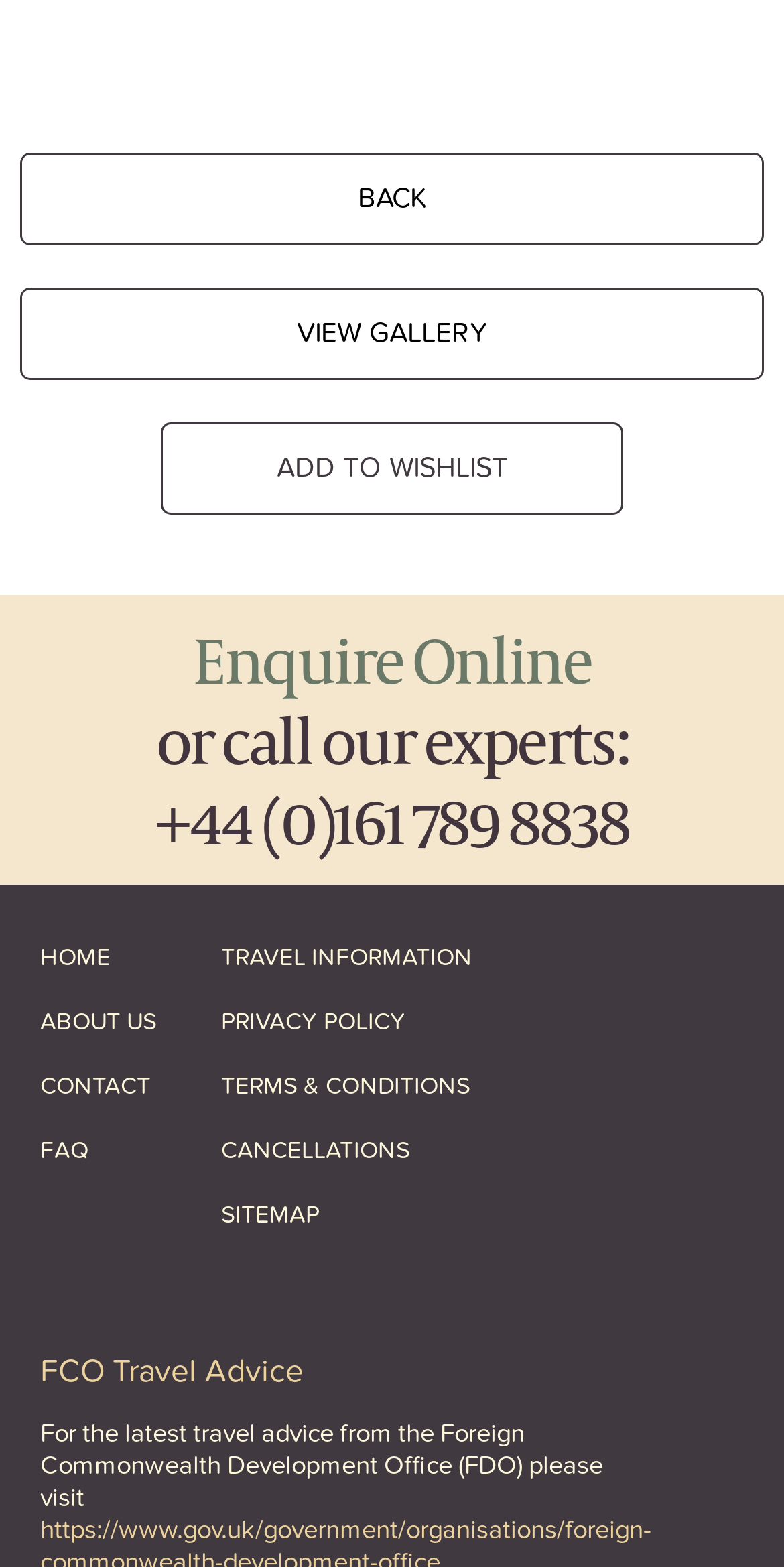Locate the bounding box of the user interface element based on this description: "PRIVACY POLICY".

[0.282, 0.631, 0.821, 0.672]